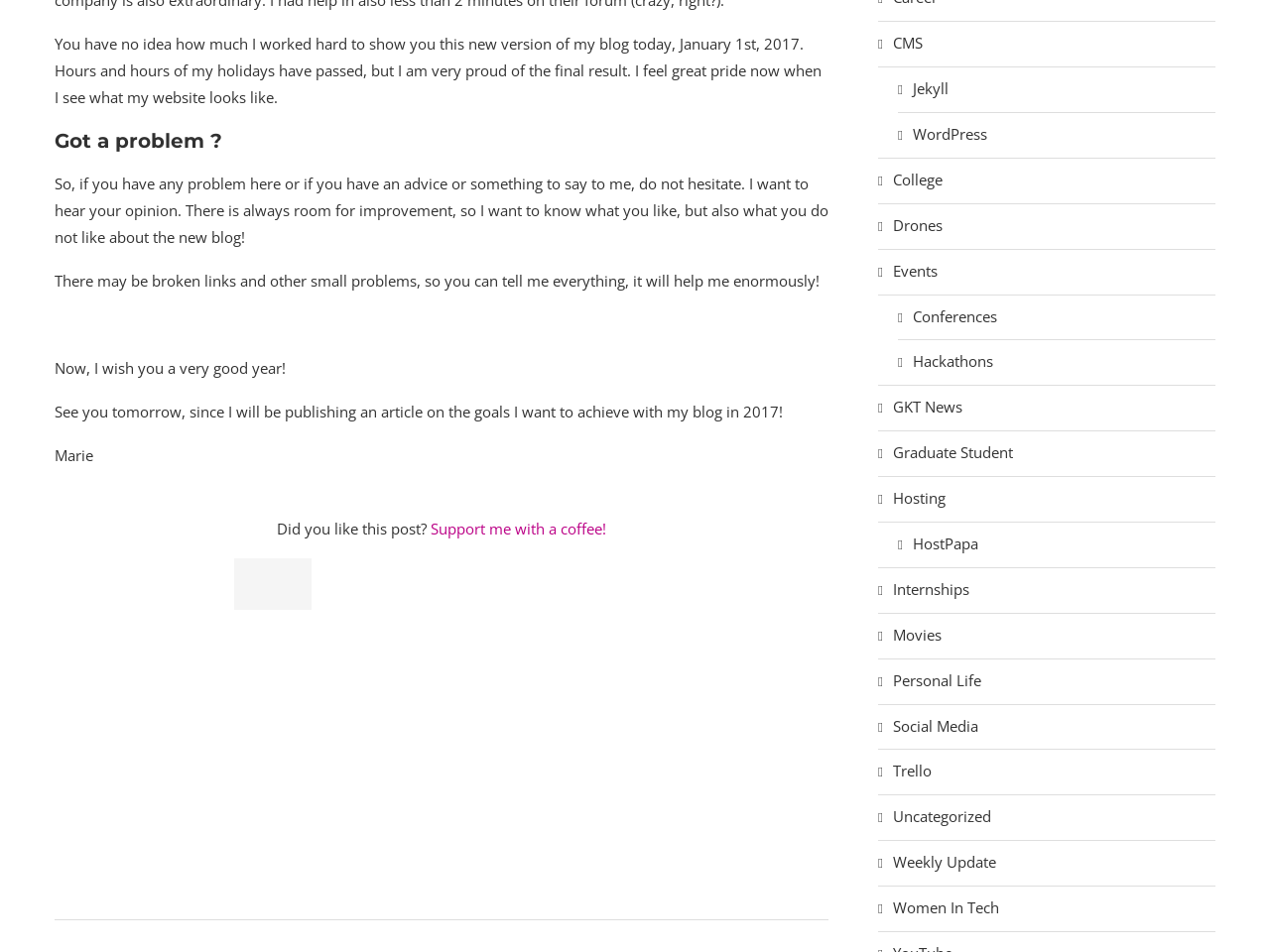How many comments does this post have?
Carefully analyze the image and provide a thorough answer to the question.

According to the '3 comments' text at the bottom of the page, this blog post has received three comments from readers.